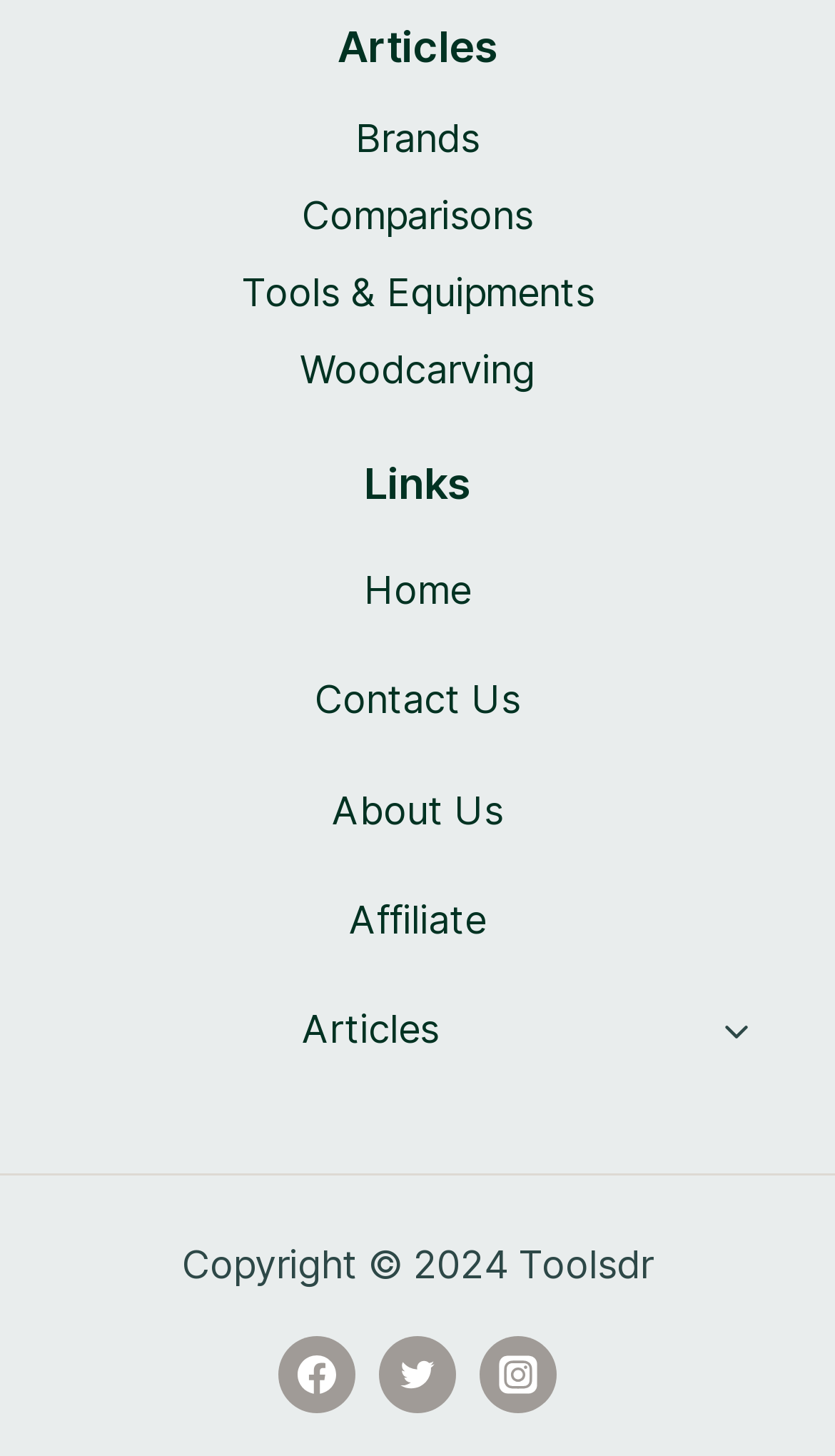What is the text of the copyright notice?
Give a detailed explanation using the information visible in the image.

I located the StaticText element with the text 'Copyright © 2024 Toolsdr' at coordinates [0.218, 0.853, 0.782, 0.884], which indicates the copyright notice.